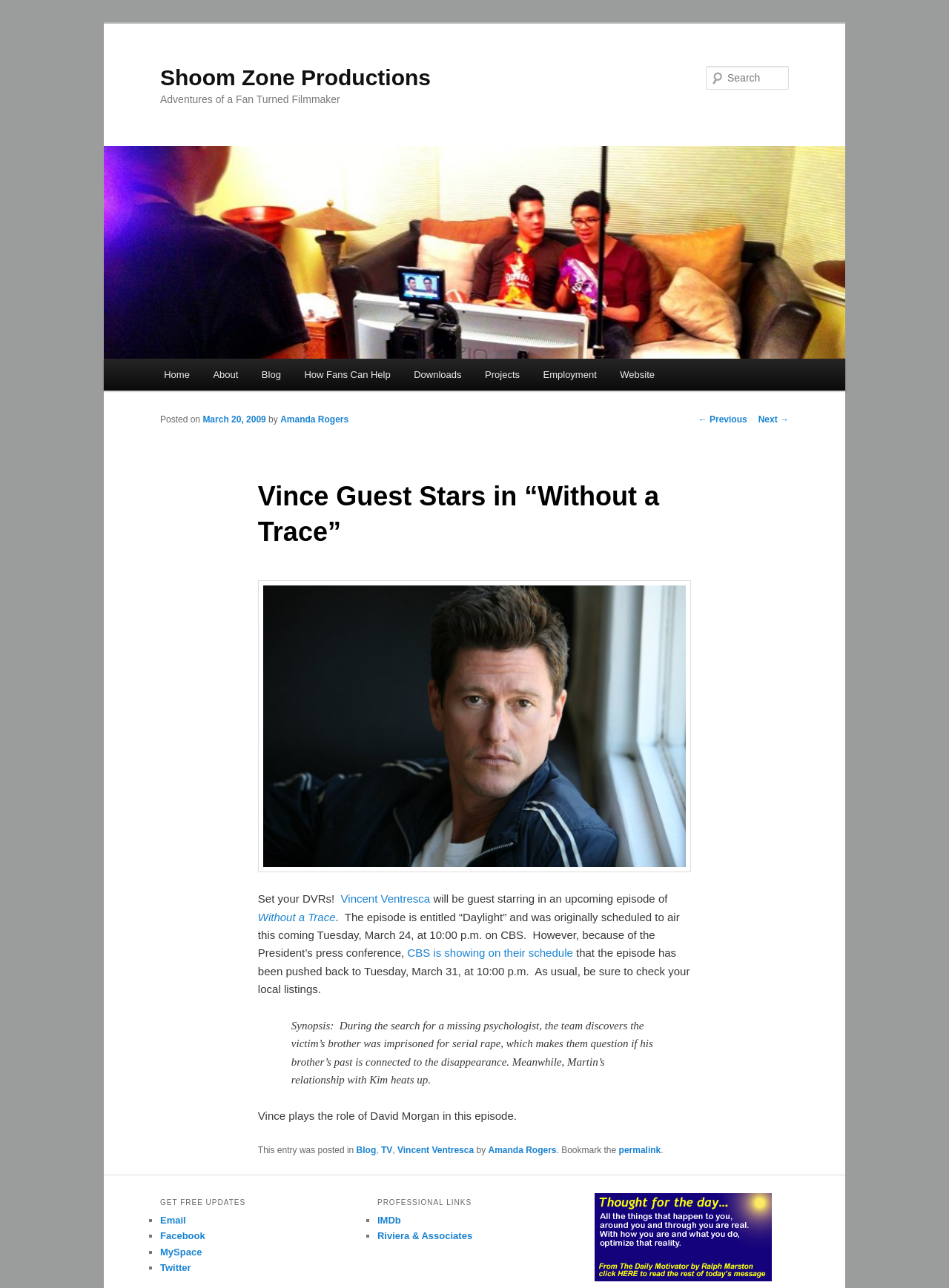Refer to the image and provide an in-depth answer to the question:
What is the name of the production company?

The name of the production company can be found in the heading element with the text 'Shoom Zone Productions' which is located at the top of the webpage.